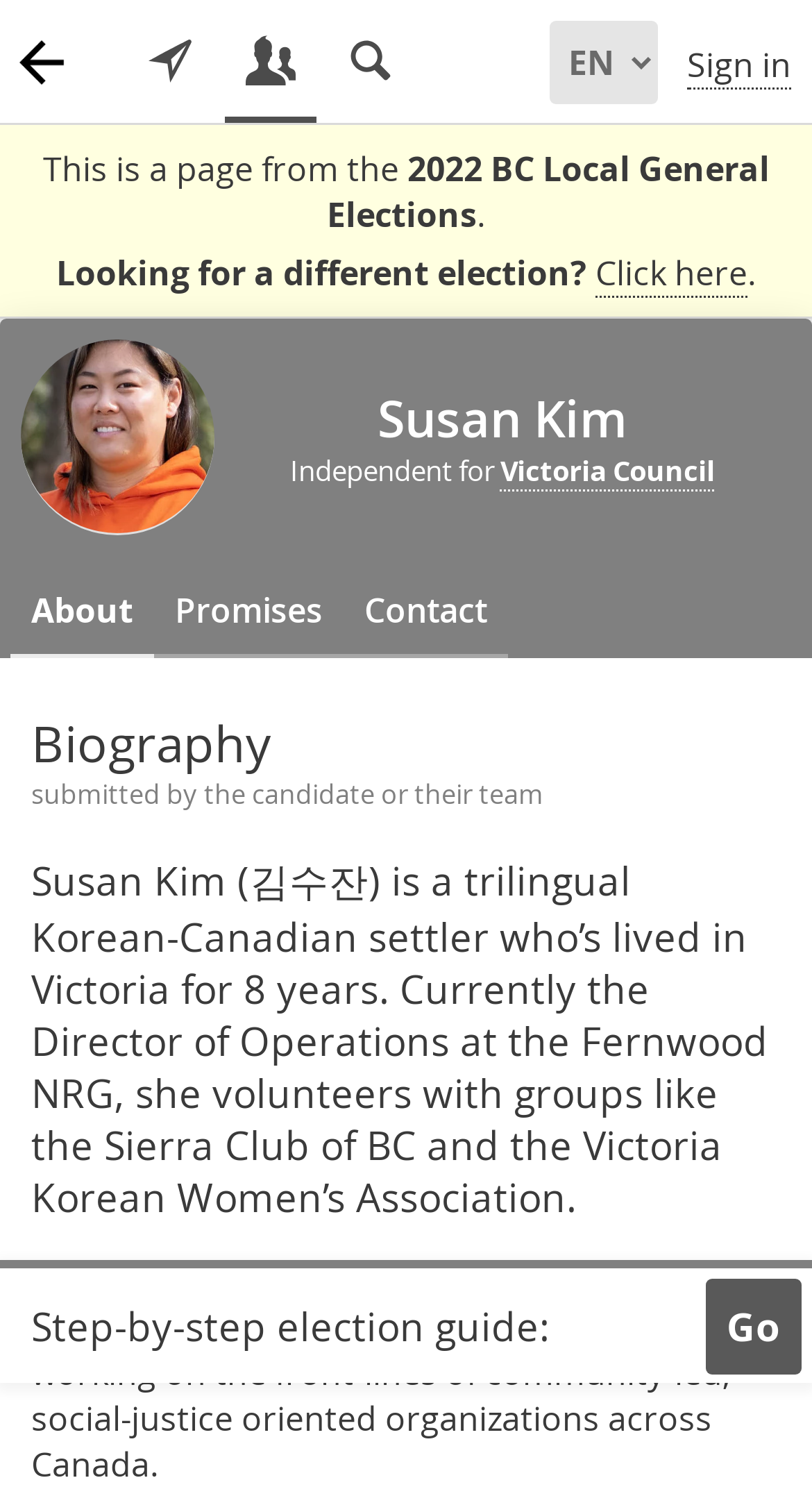Please answer the following question using a single word or phrase: 
How many years has Susan Kim lived in Victoria?

8 years